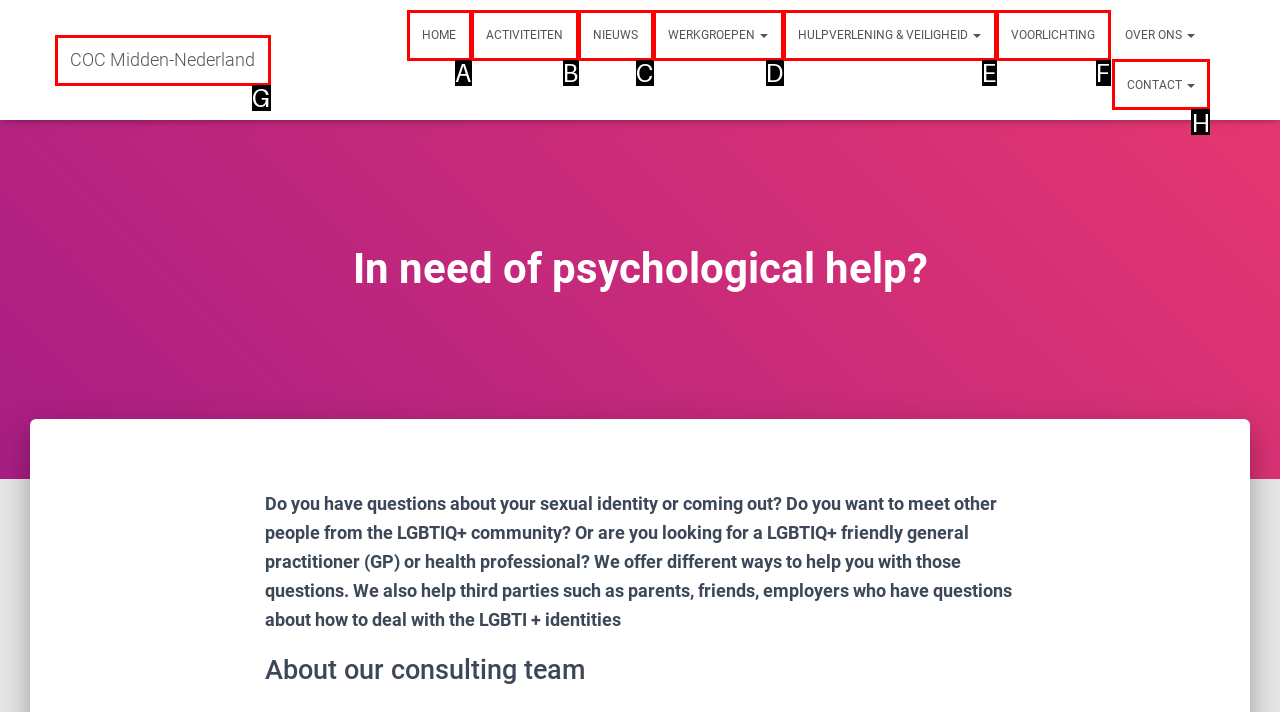Tell me which one HTML element I should click to complete the following task: Contact COC Midden-Nederland Answer with the option's letter from the given choices directly.

H